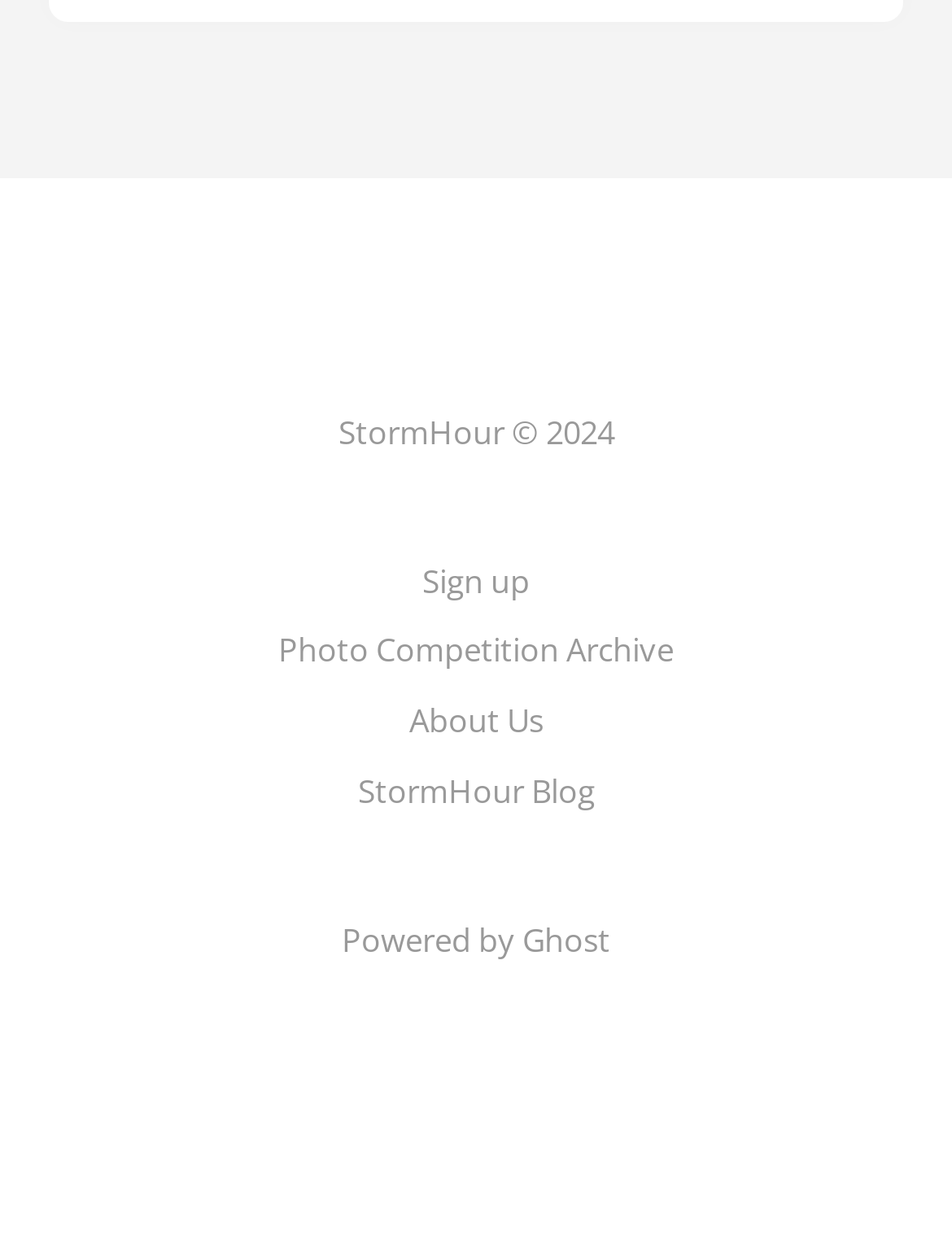Specify the bounding box coordinates (top-left x, top-left y, bottom-right x, bottom-right y) of the UI element in the screenshot that matches this description: Powered by Ghost

[0.359, 0.729, 0.641, 0.764]